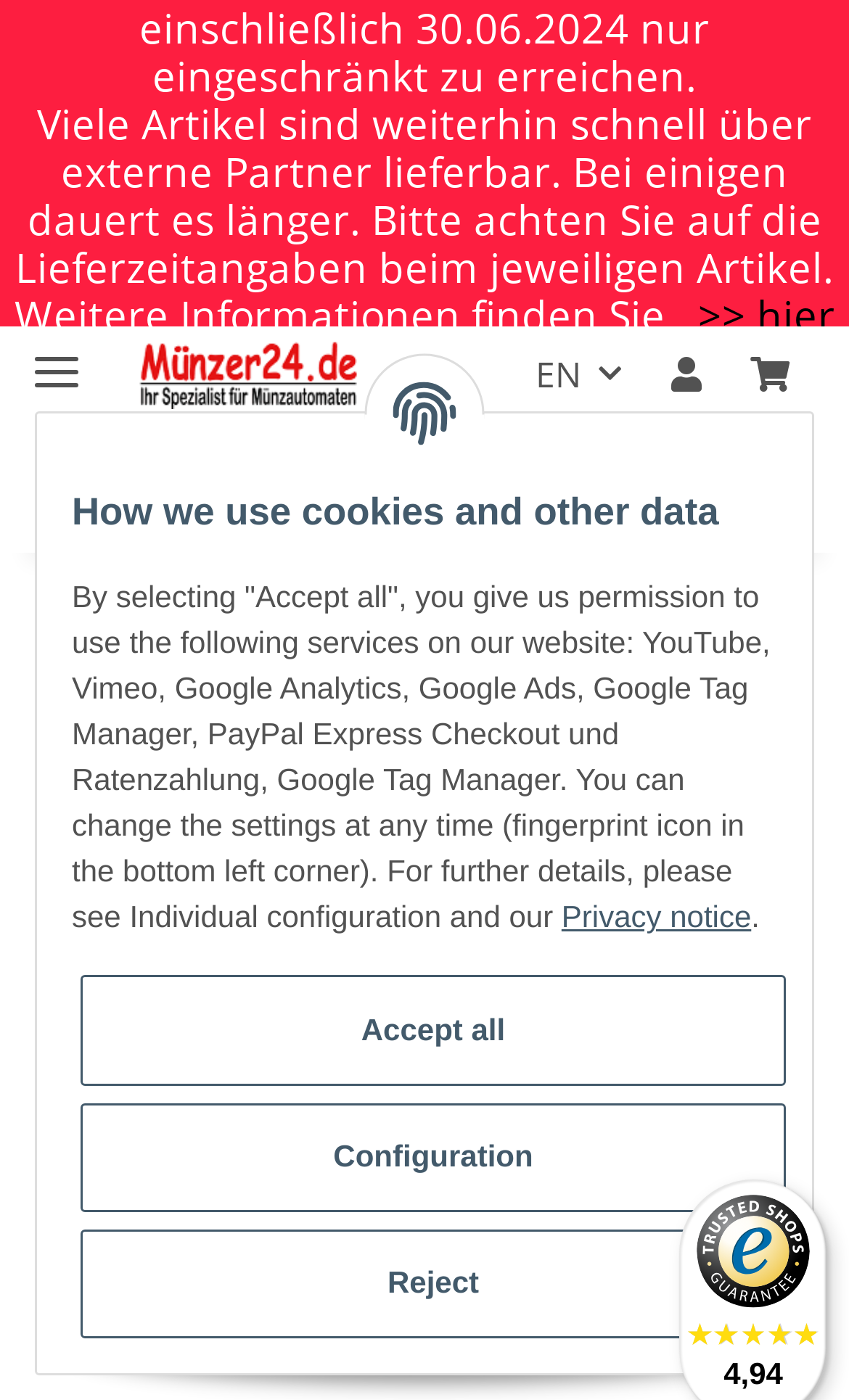What is the primary heading on this webpage?

square grooved token, 27mm x 2mm, 100 pieces